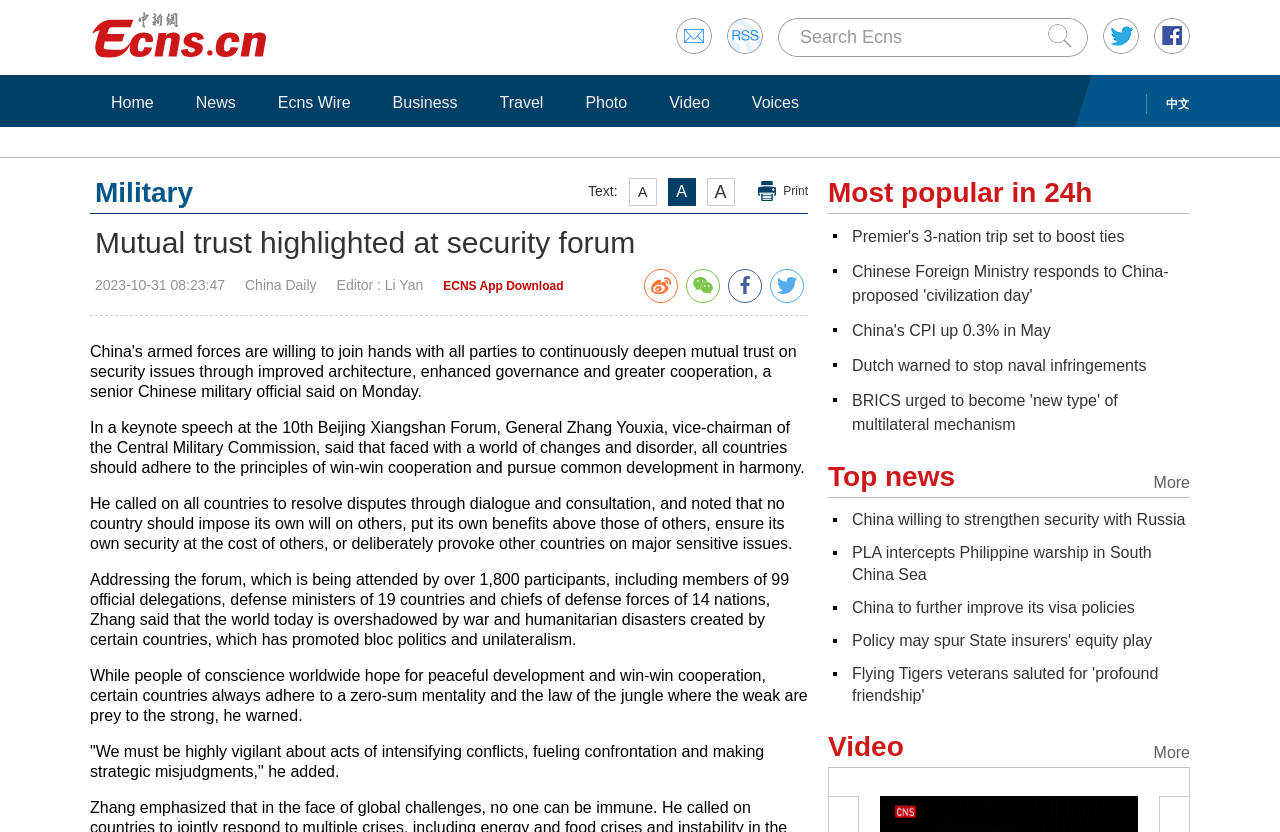What is the name of the forum where General Zhang Youxia gave a keynote speech?
Please elaborate on the answer to the question with detailed information.

I found the answer by reading the article content, specifically the first paragraph which mentions 'the 10th Beijing Xiangshan Forum'.